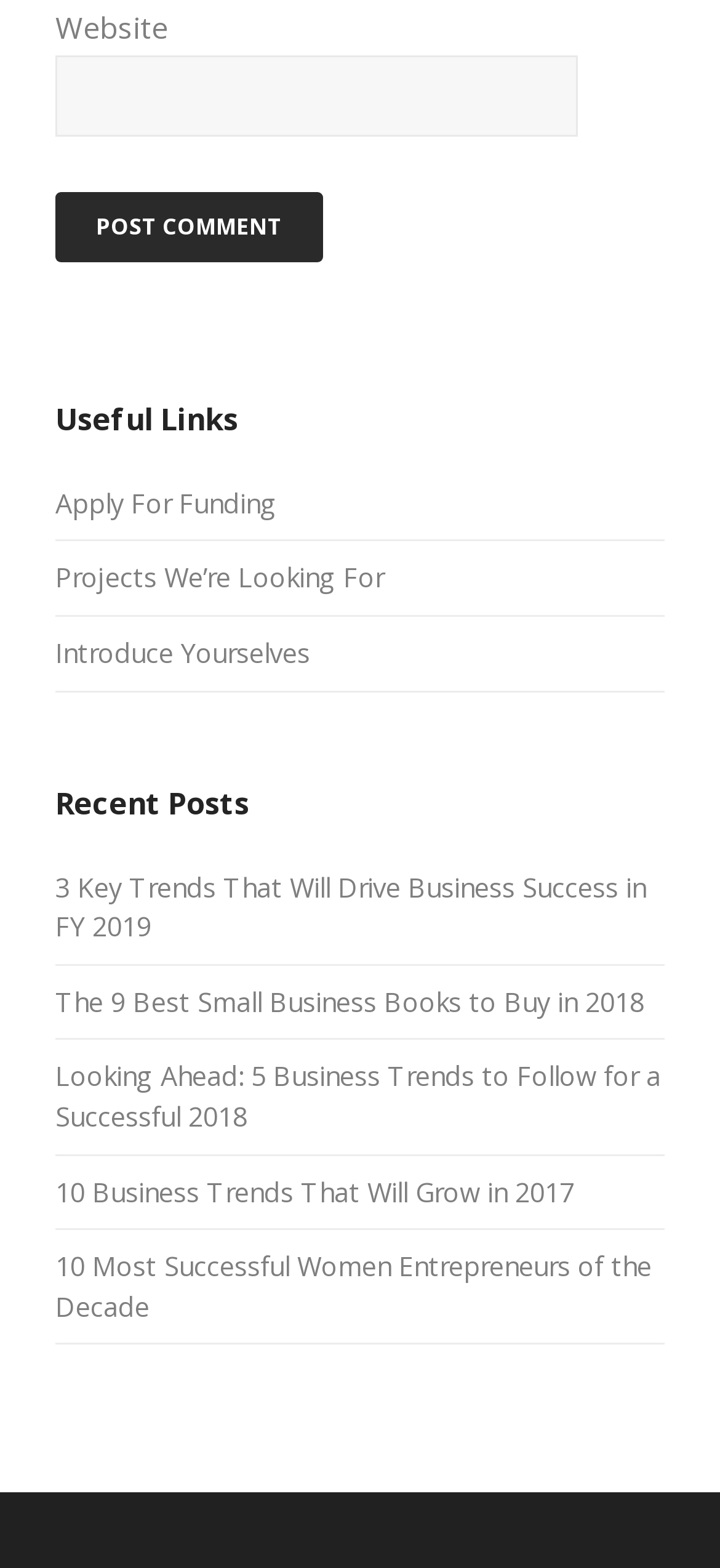Using the description "Projects We’re Looking For", predict the bounding box of the relevant HTML element.

[0.077, 0.357, 0.533, 0.38]